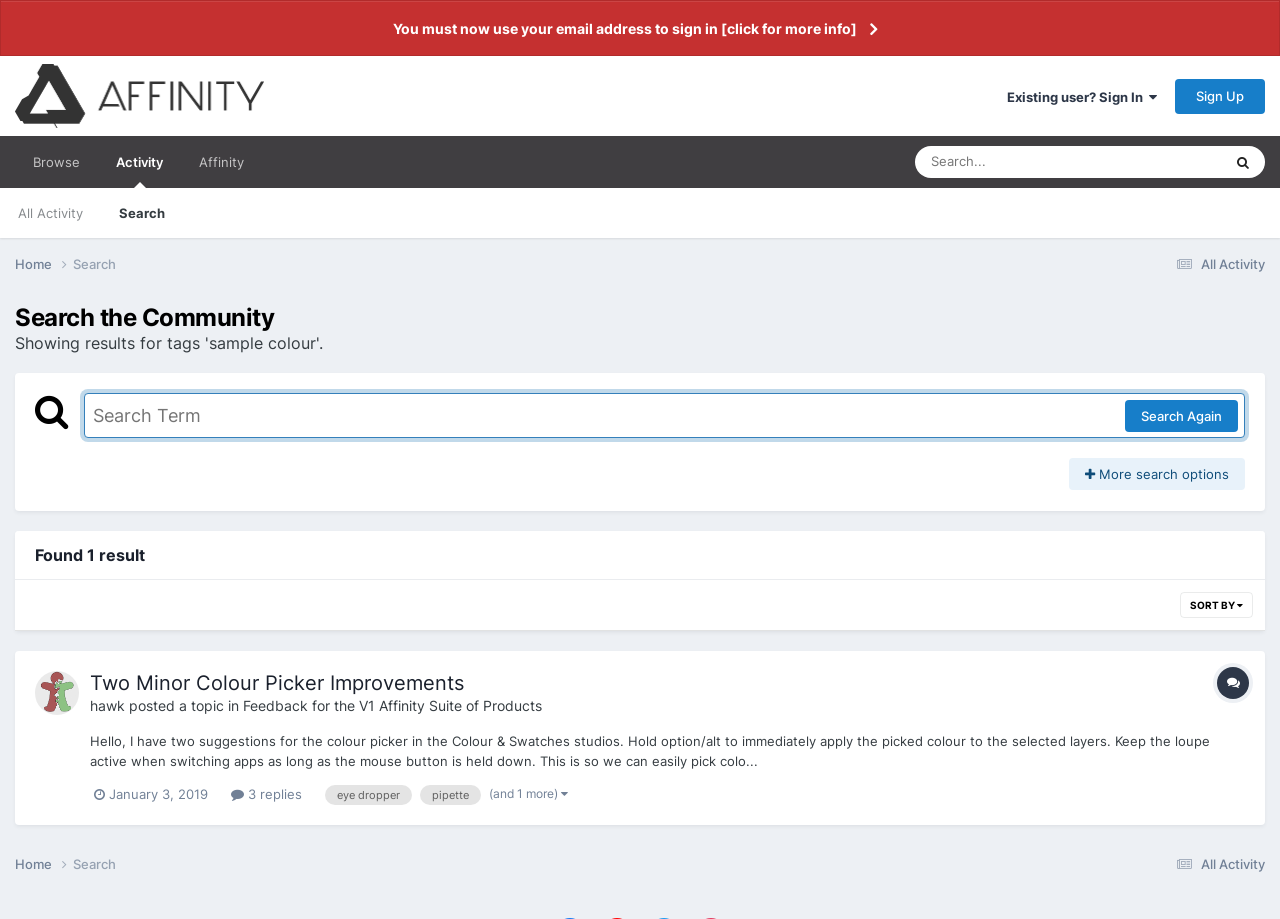Identify the bounding box for the given UI element using the description provided. Coordinates should be in the format (top-left x, top-left y, bottom-right x, bottom-right y) and must be between 0 and 1. Here is the description: Home

[0.012, 0.277, 0.057, 0.299]